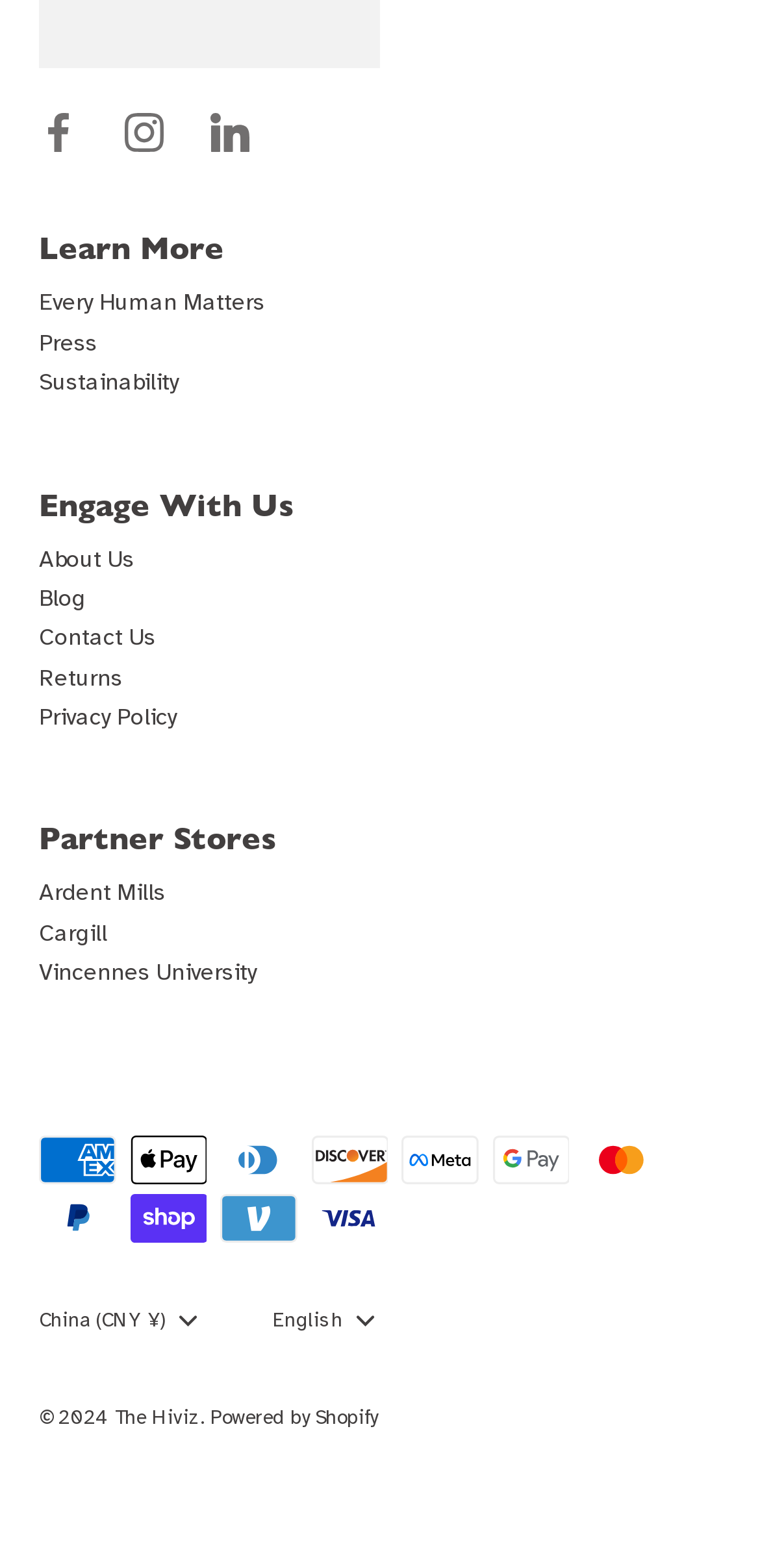Find the bounding box coordinates of the UI element according to this description: "La technologie".

None